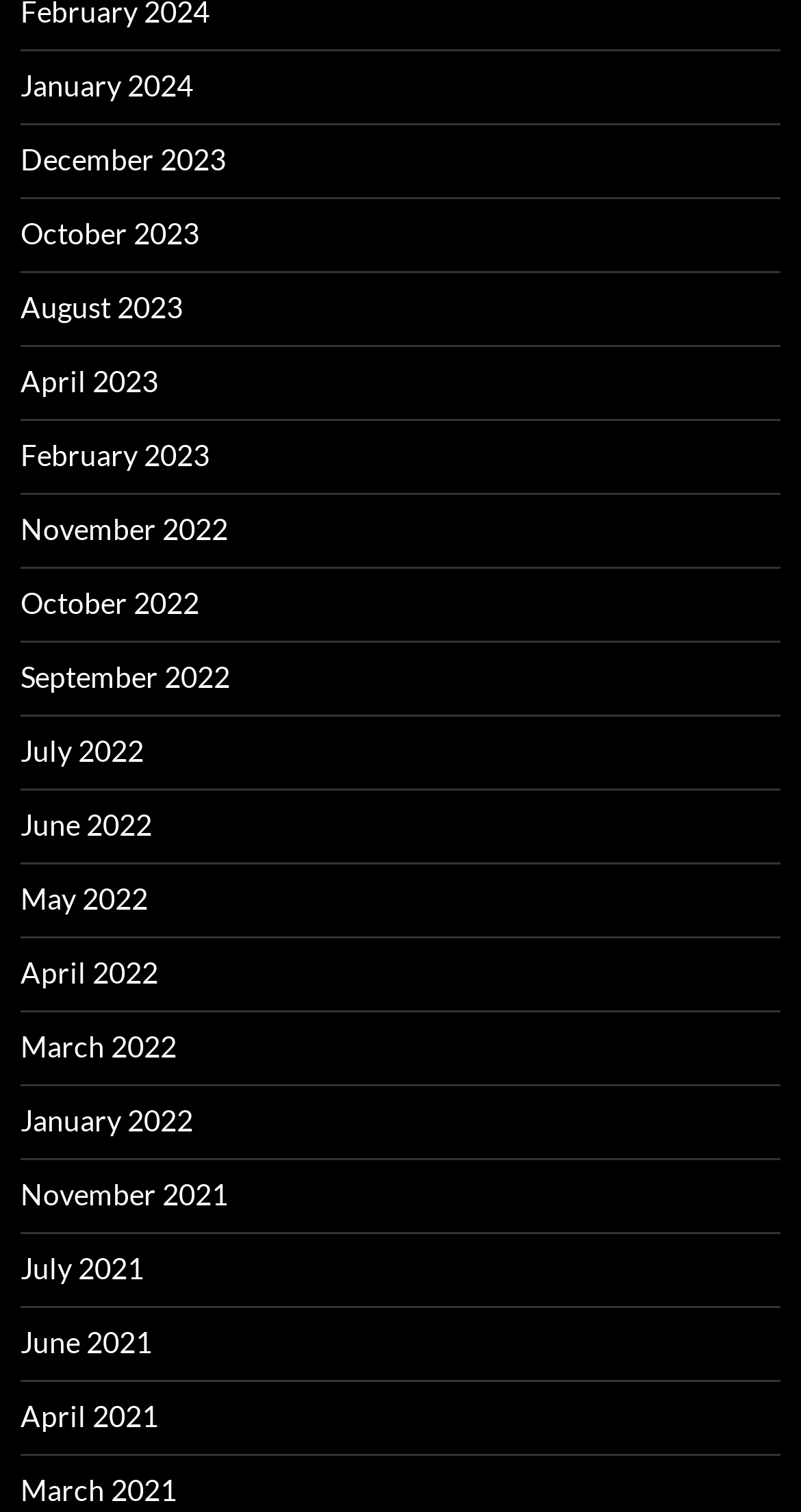How many months are listed on the webpage?
Refer to the image and provide a thorough answer to the question.

I counted the number of links on the webpage, each representing a month, and found 24 links starting from January 2024 to March 2021.